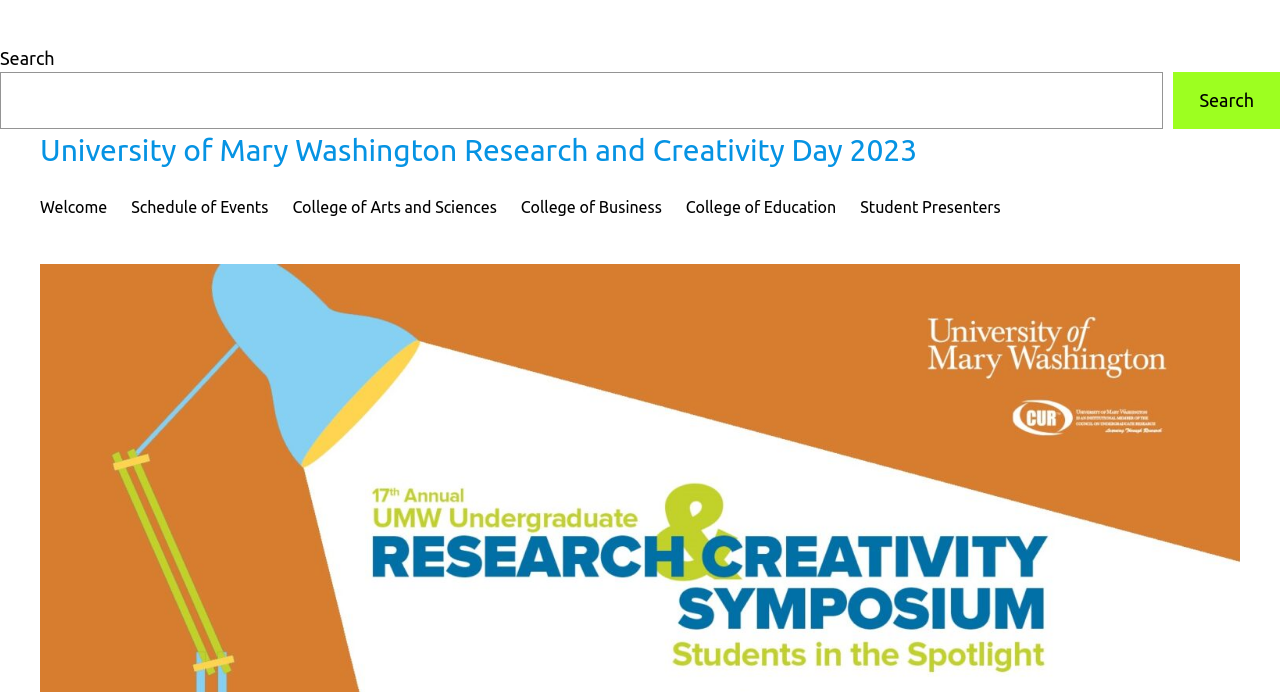Please specify the bounding box coordinates of the region to click in order to perform the following instruction: "check Student Presenters".

[0.672, 0.282, 0.782, 0.319]